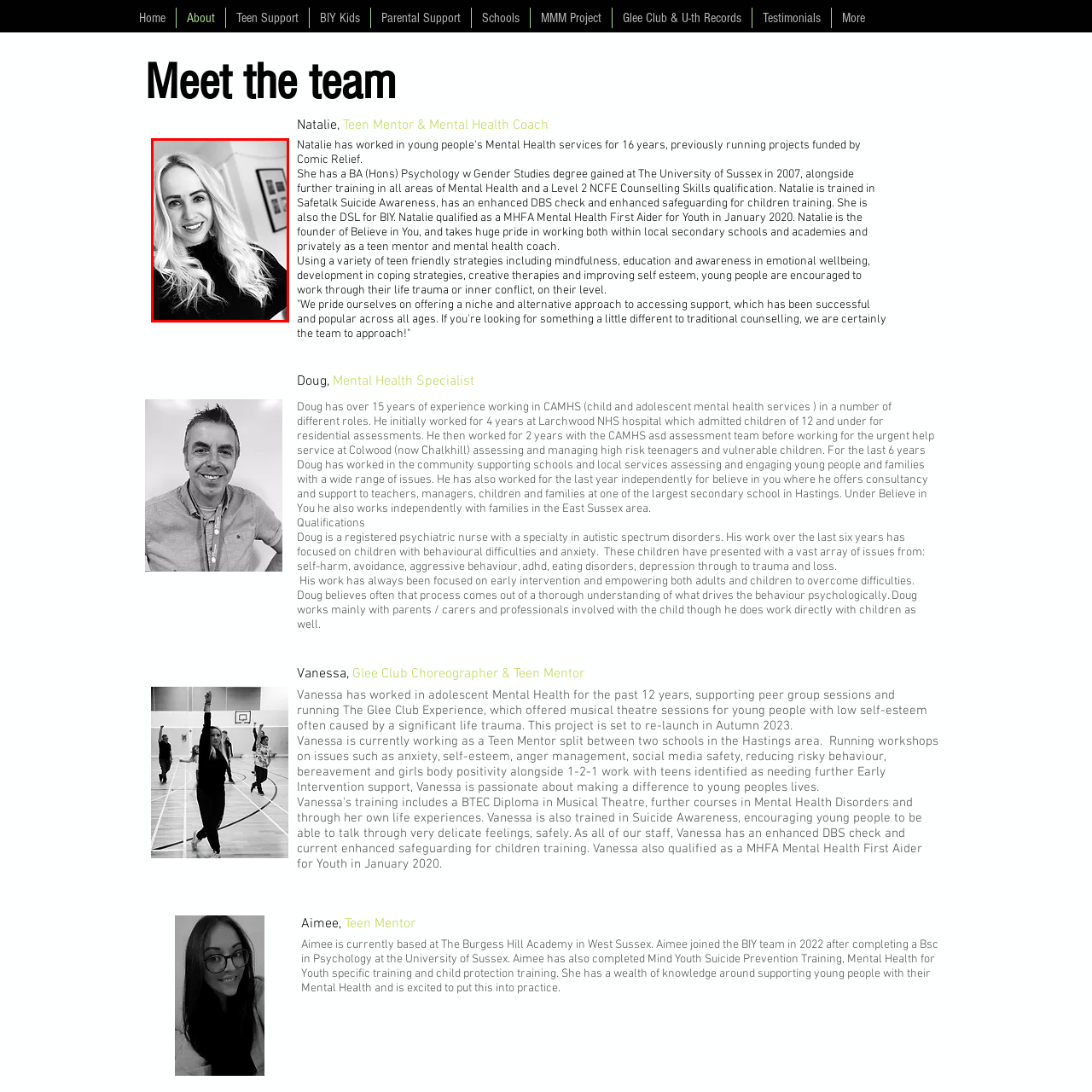View the image within the red box and answer the following question with a concise word or phrase:
What is the background of the image?

Indoor setting